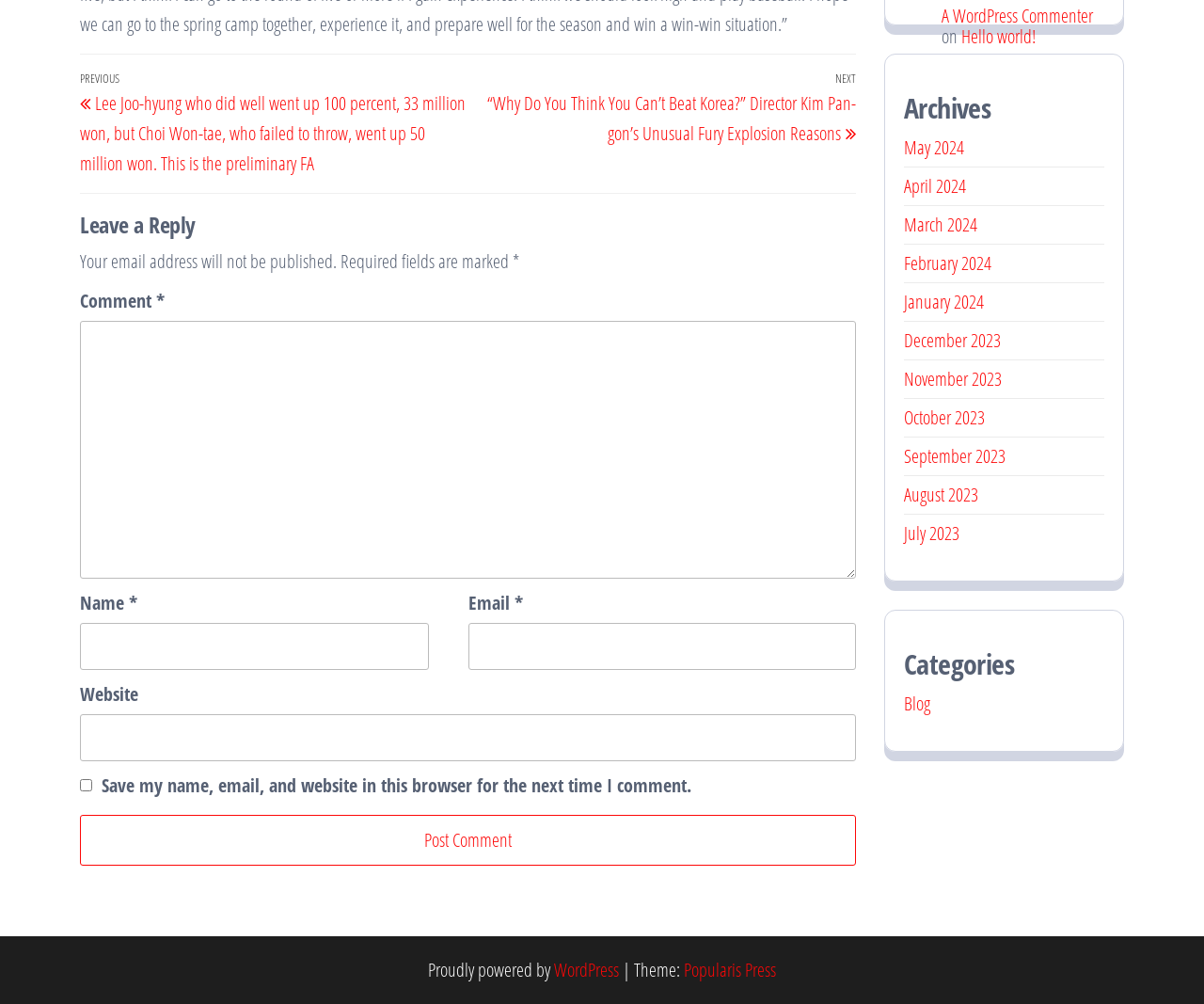Please mark the bounding box coordinates of the area that should be clicked to carry out the instruction: "View next post".

[0.389, 0.068, 0.711, 0.145]